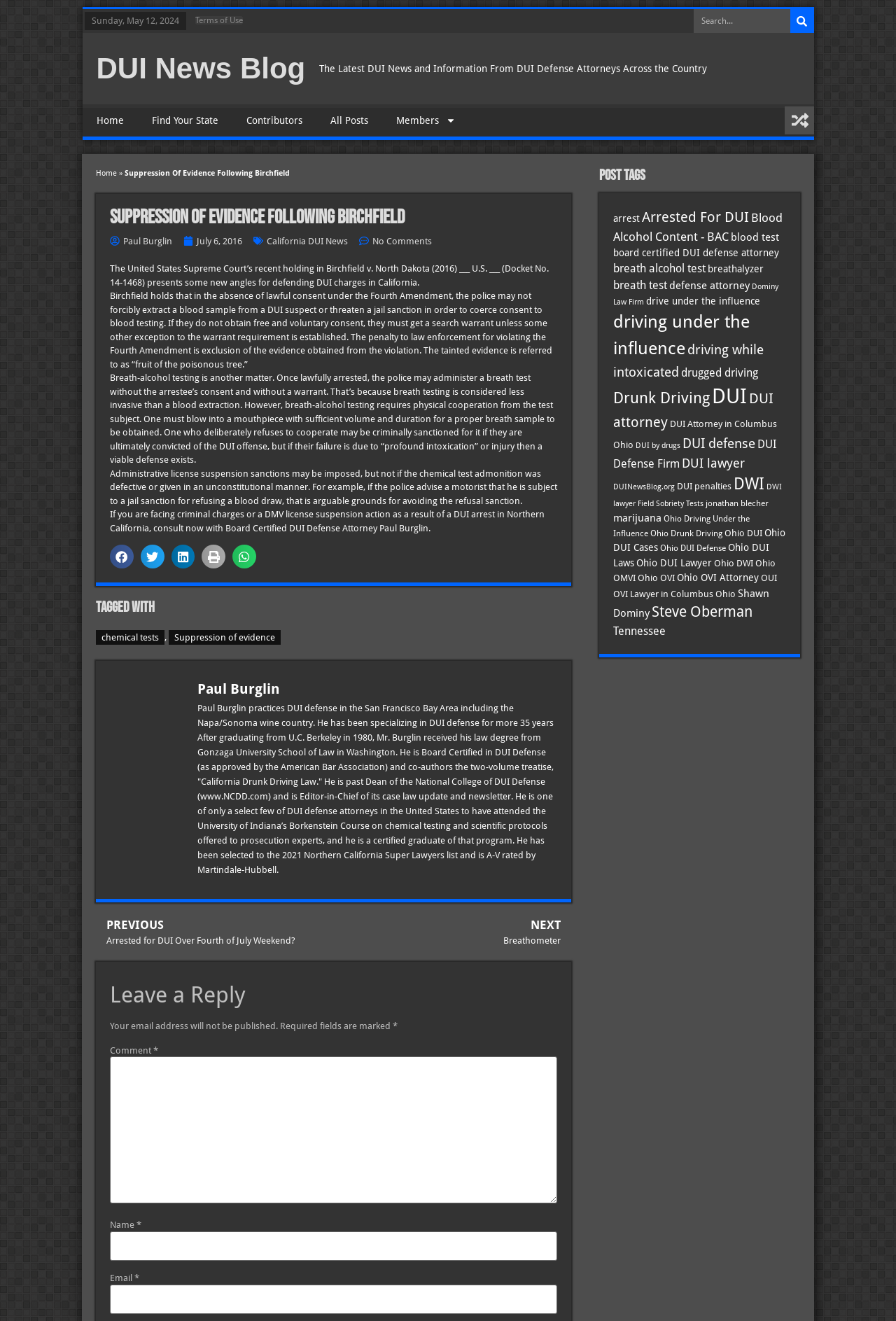Give a one-word or one-phrase response to the question:
How many social media sharing buttons are there?

5